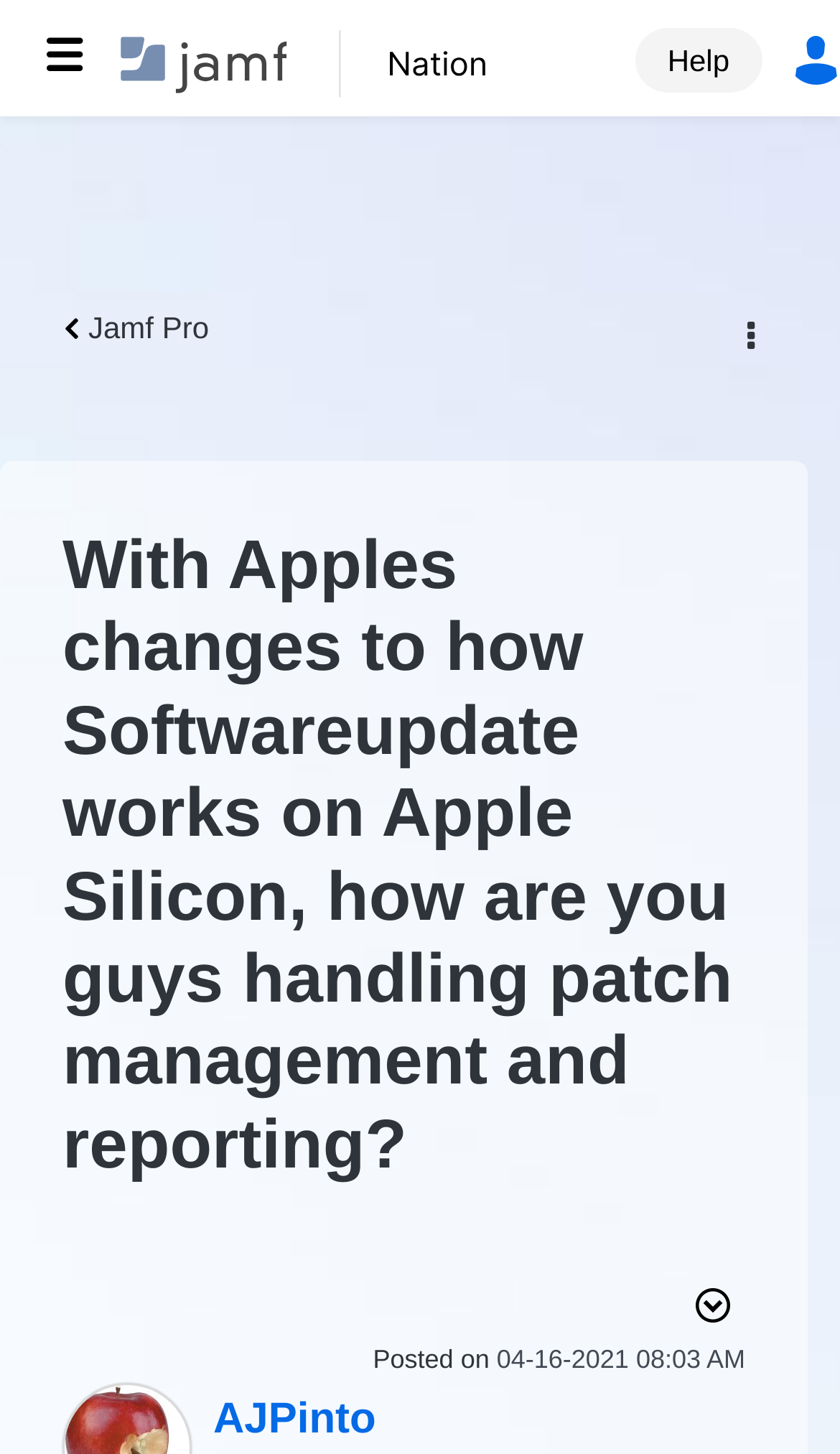What is the name of the community?
Using the image provided, answer with just one word or phrase.

Jamf Nation Community